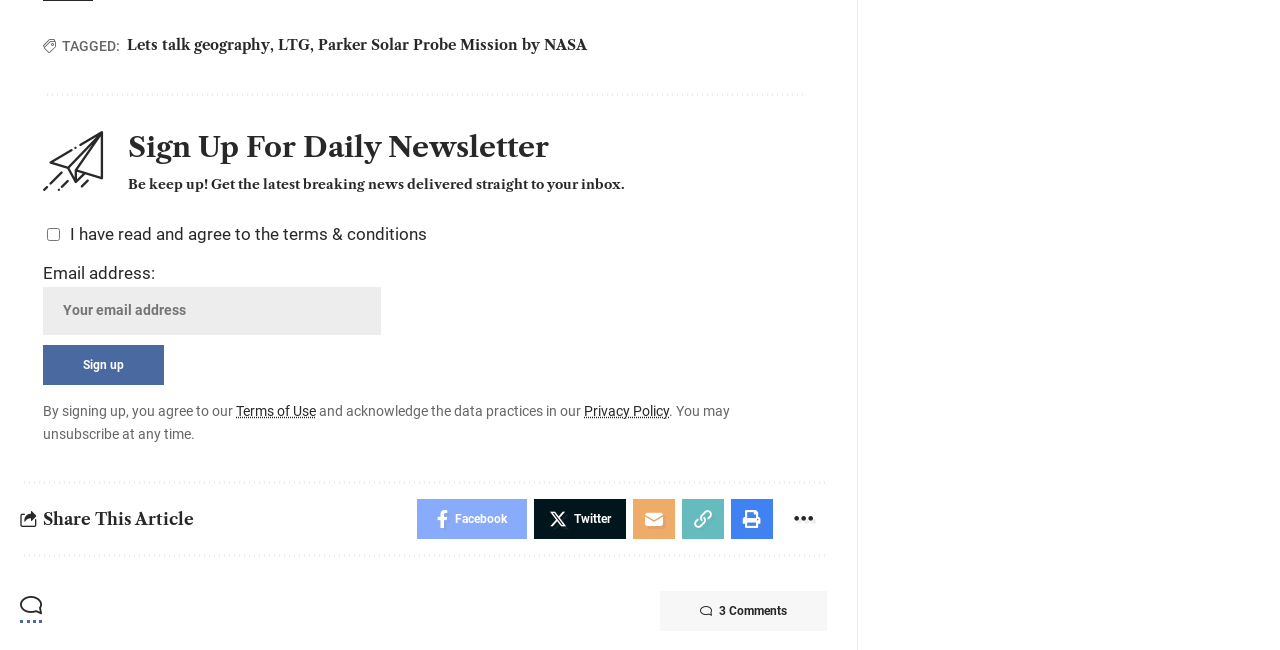Please pinpoint the bounding box coordinates for the region I should click to adhere to this instruction: "Enter your email address".

[0.034, 0.442, 0.298, 0.516]